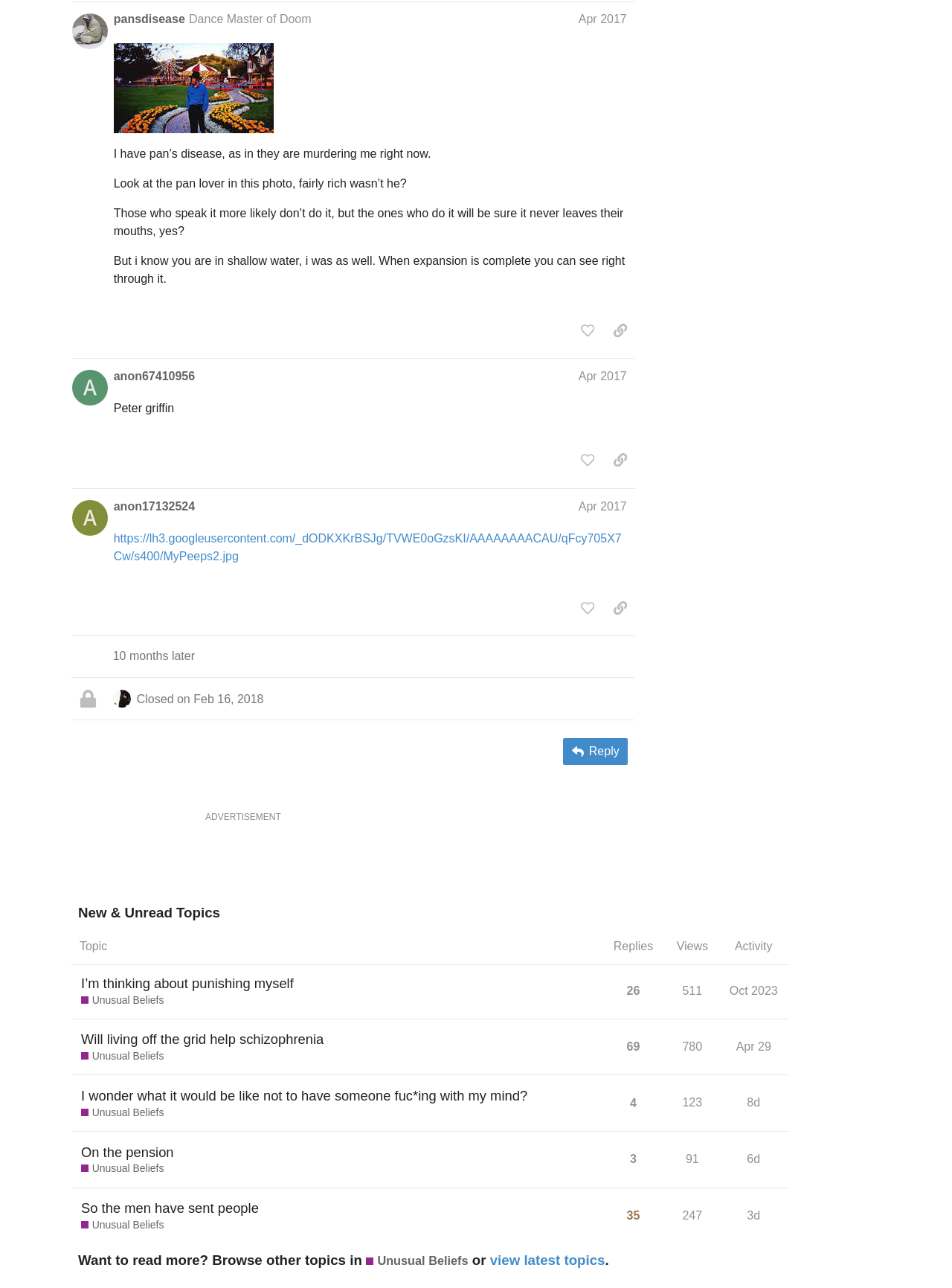Find the bounding box coordinates of the area to click in order to follow the instruction: "reply".

[0.592, 0.573, 0.659, 0.594]